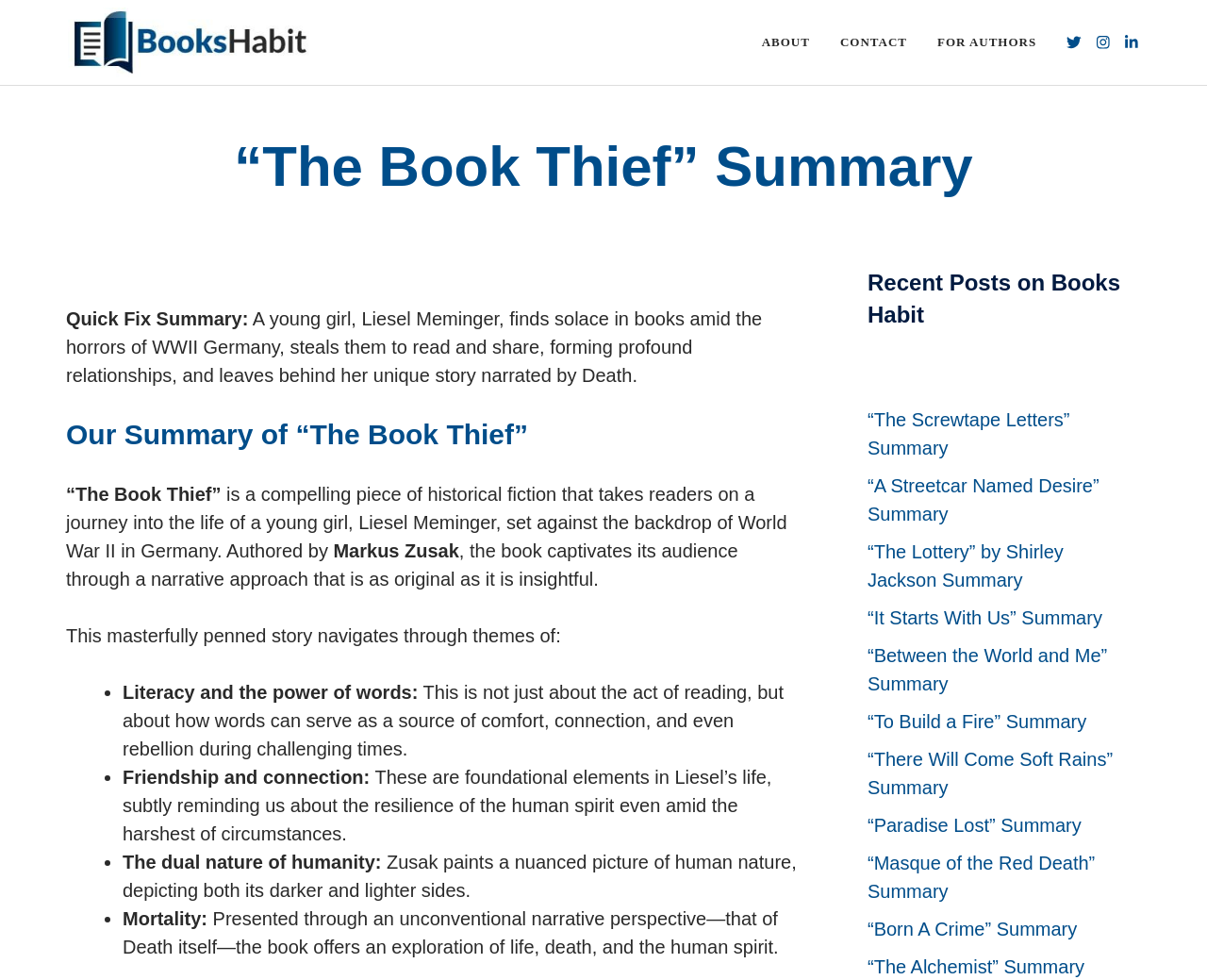Determine the bounding box of the UI element mentioned here: "Rajasthan 10th Pass Govt Jobs". The coordinates must be in the format [left, top, right, bottom] with values ranging from 0 to 1.

None